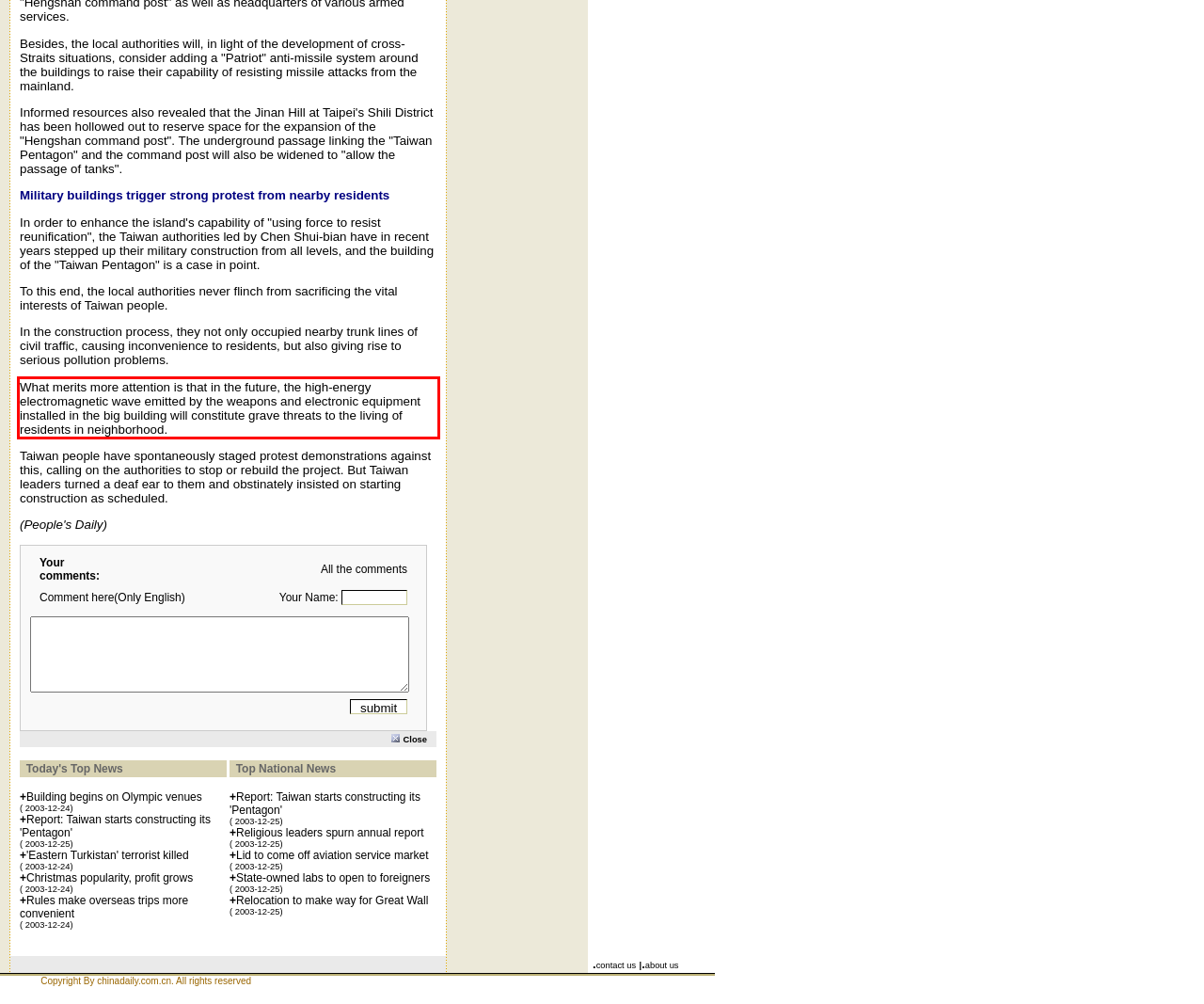Examine the webpage screenshot and use OCR to obtain the text inside the red bounding box.

What merits more attention is that in the future, the high-energy electromagnetic wave emitted by the weapons and electronic equipment installed in the big building will constitute grave threats to the living of residents in neighborhood.